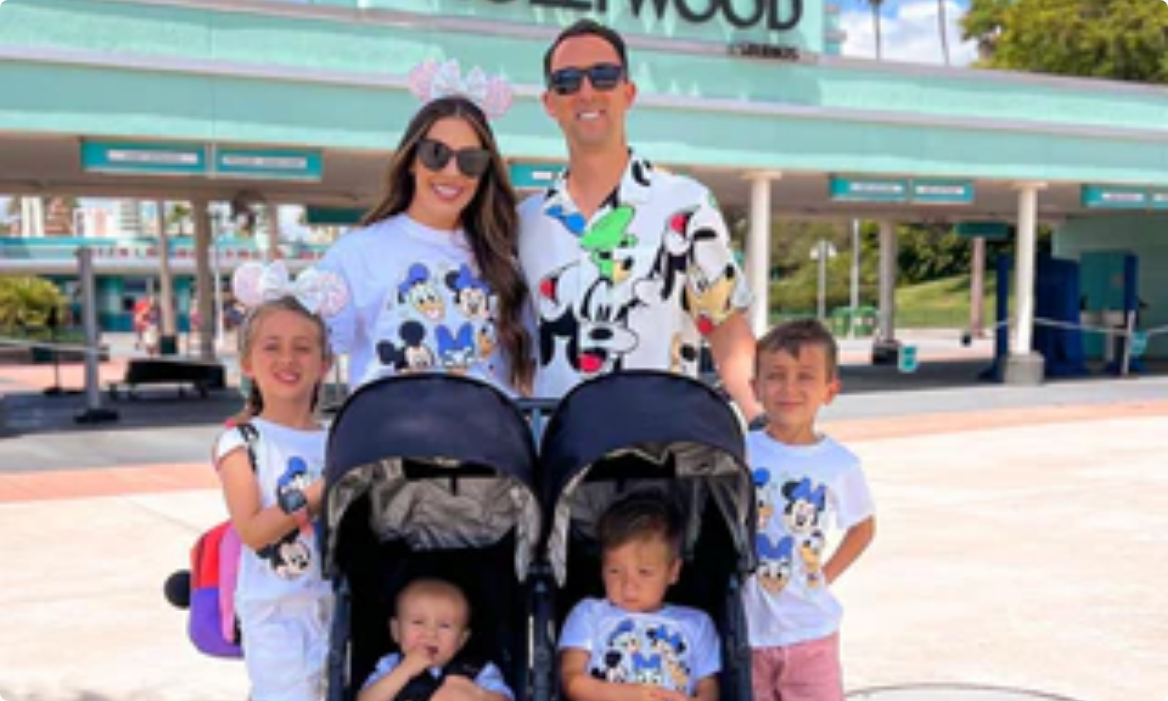How many children are in the group?
From the screenshot, supply a one-word or short-phrase answer.

Three